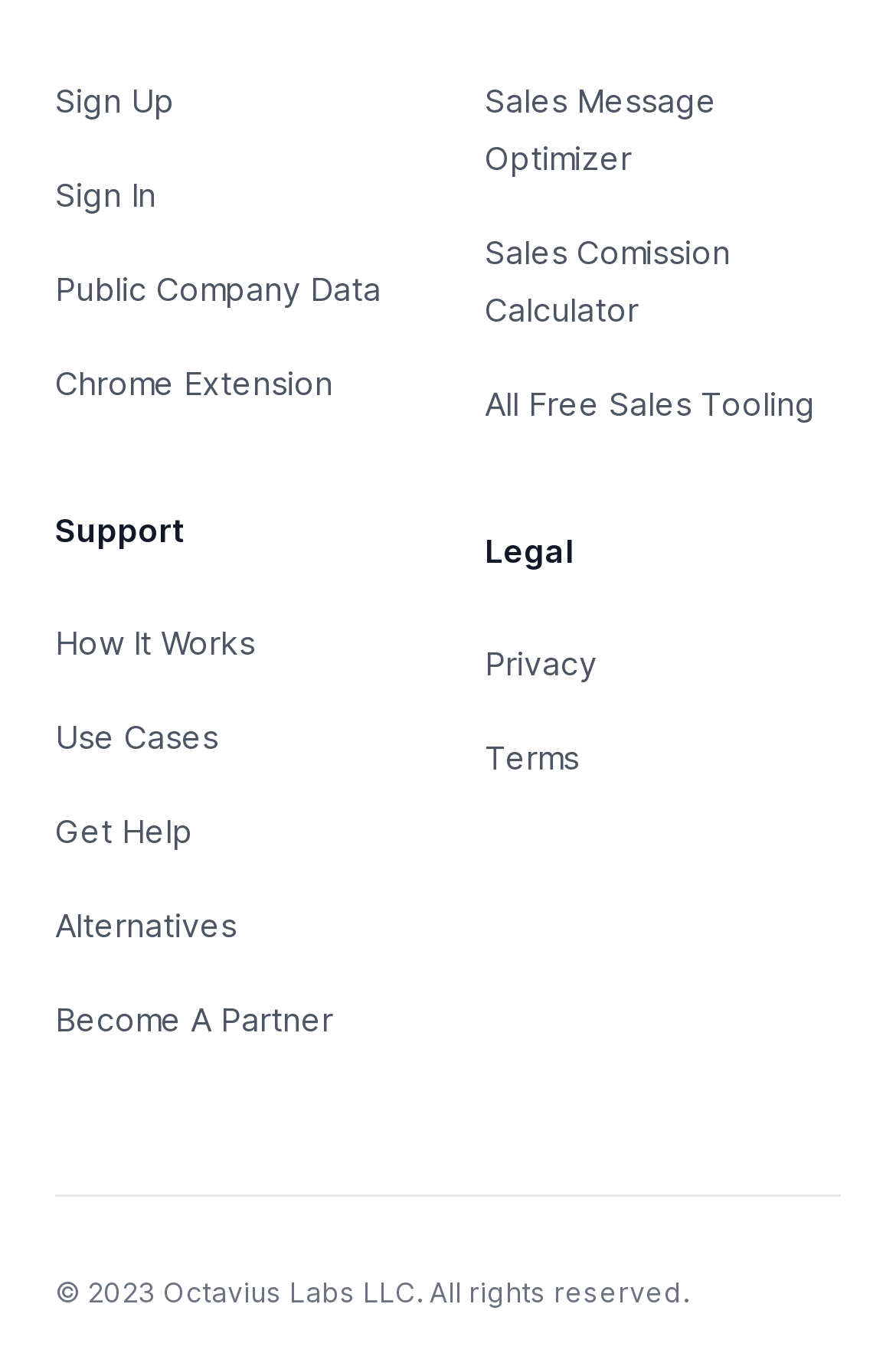Bounding box coordinates are given in the format (top-left x, top-left y, bottom-right x, bottom-right y). All values should be floating point numbers between 0 and 1. Provide the bounding box coordinate for the UI element described as: Privacy

[0.541, 0.47, 0.667, 0.499]